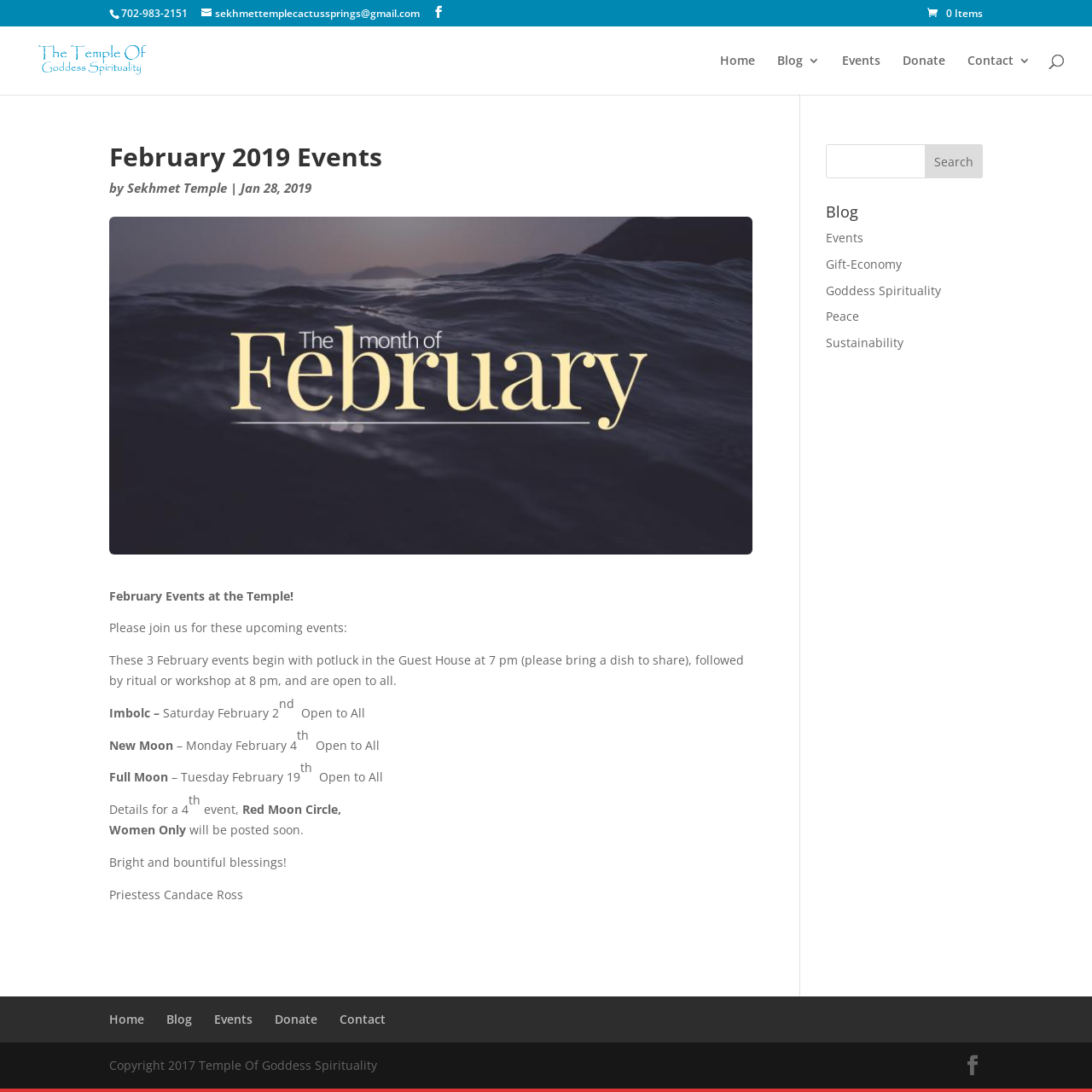What is the purpose of the search box?
Use the information from the image to give a detailed answer to the question.

I inferred the purpose of the search box by looking at its location and content, which suggests that it is used to search for something on the webpage.